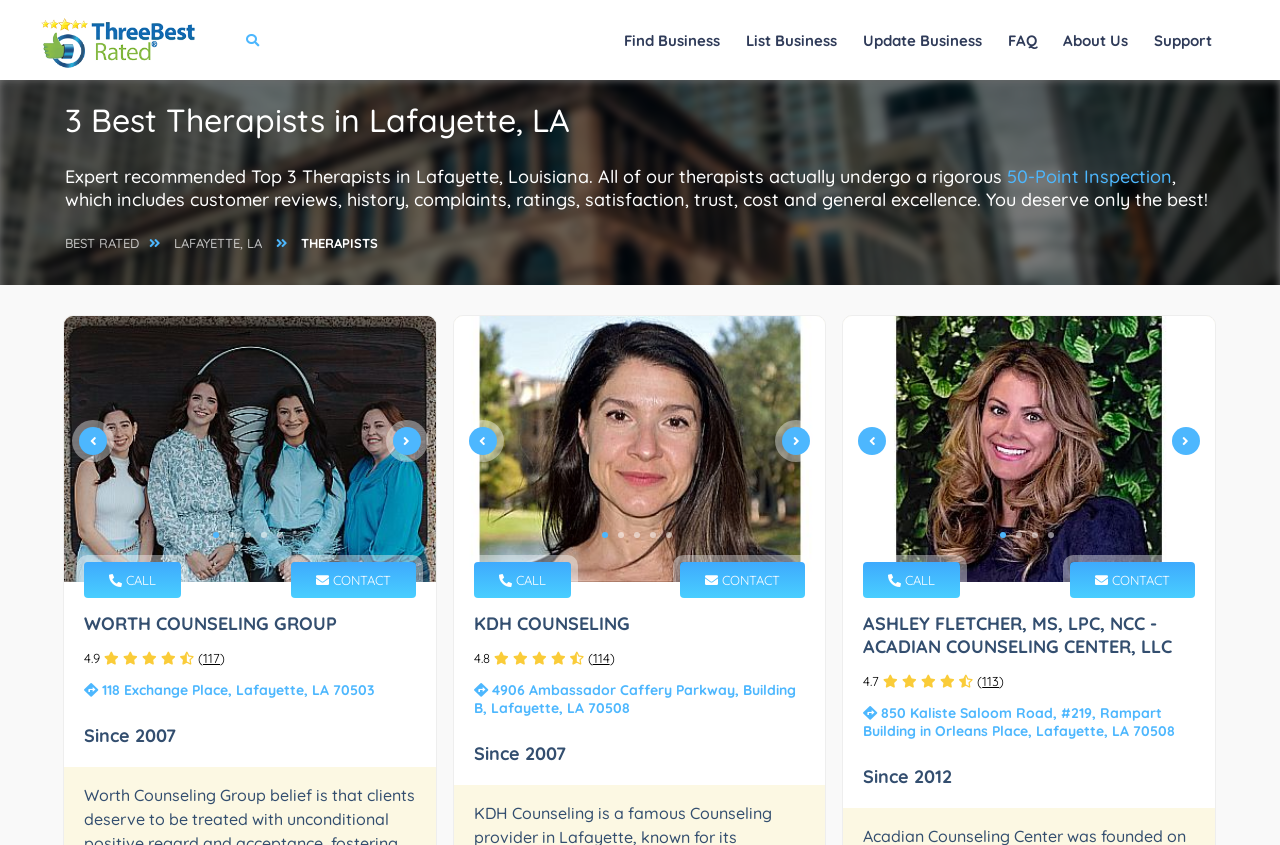Please provide the bounding box coordinates for the element that needs to be clicked to perform the instruction: "Subscribe to the newsletter". The coordinates must consist of four float numbers between 0 and 1, formatted as [left, top, right, bottom].

None